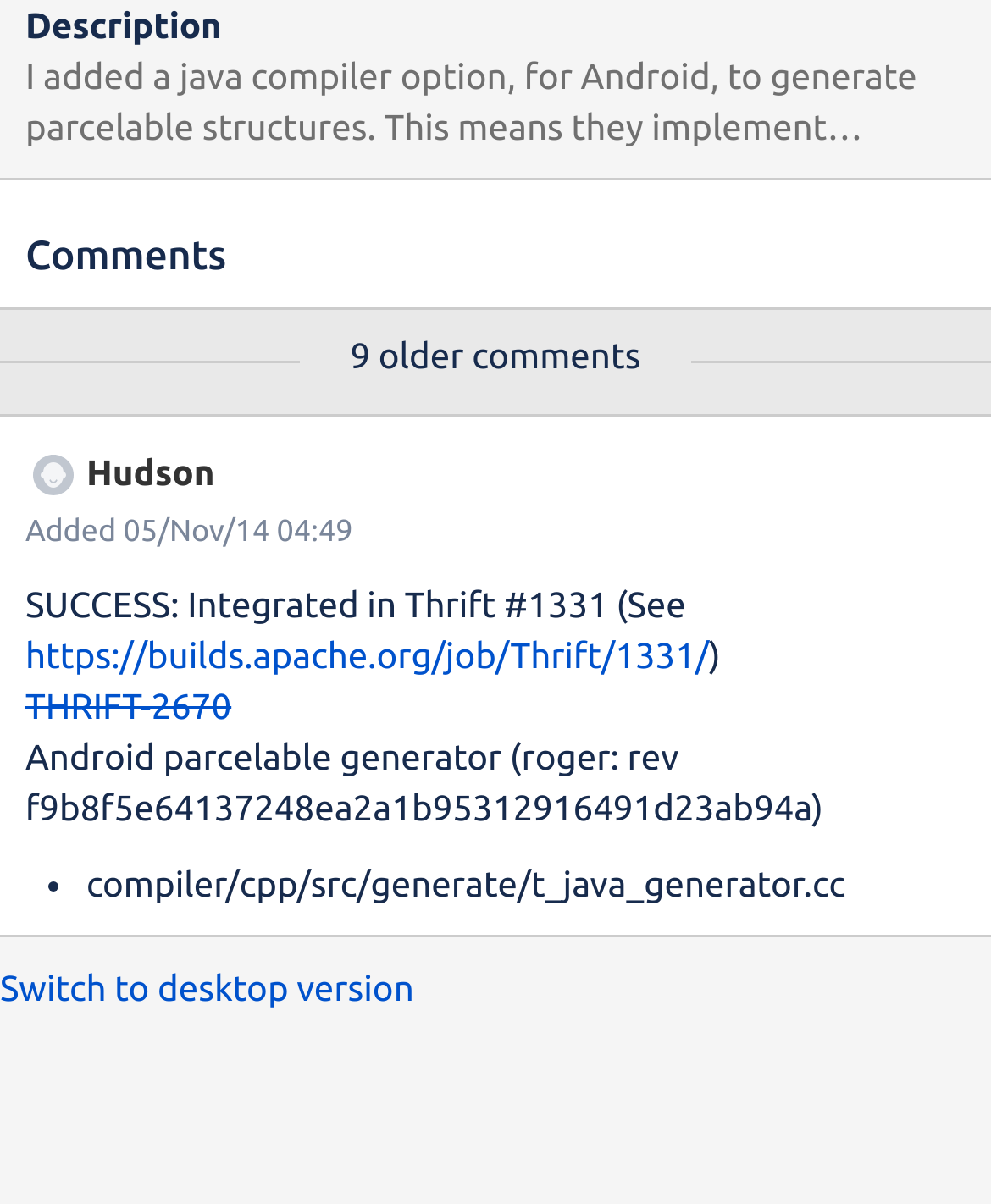Predict the bounding box of the UI element based on the description: "https://builds.apache.org/job/Thrift/1331/". The coordinates should be four float numbers between 0 and 1, formatted as [left, top, right, bottom].

[0.026, 0.525, 0.715, 0.559]